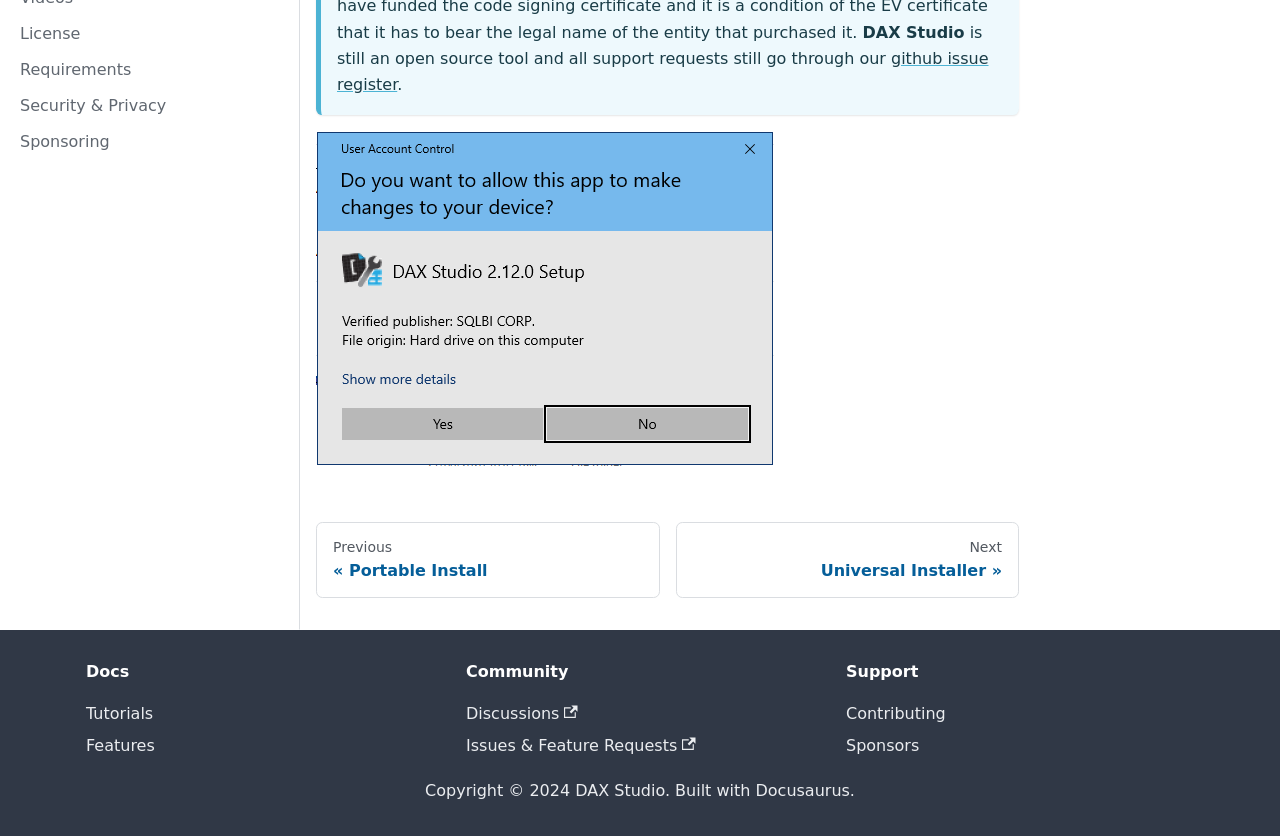Find the bounding box coordinates corresponding to the UI element with the description: "Security & Privacy". The coordinates should be formatted as [left, top, right, bottom], with values as floats between 0 and 1.

[0.006, 0.108, 0.229, 0.146]